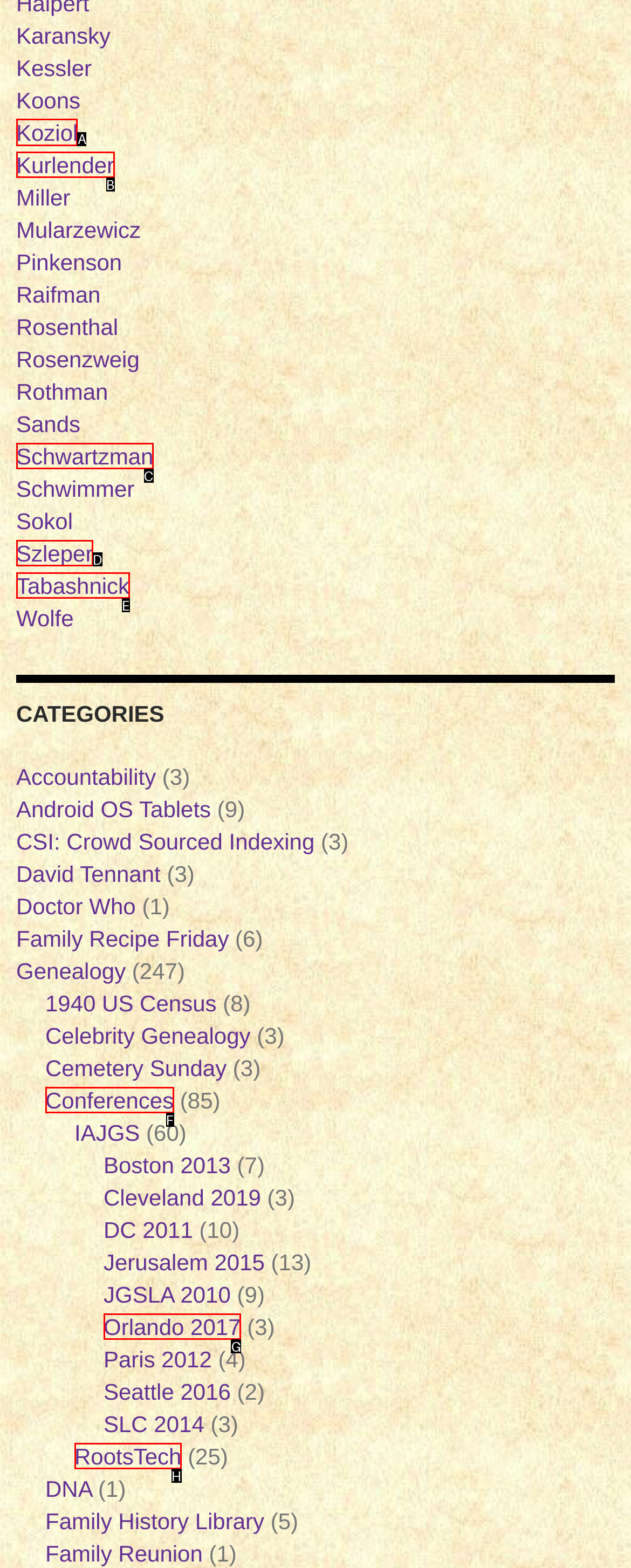Point out the UI element to be clicked for this instruction: Click on the 'Koziol' link. Provide the answer as the letter of the chosen element.

A